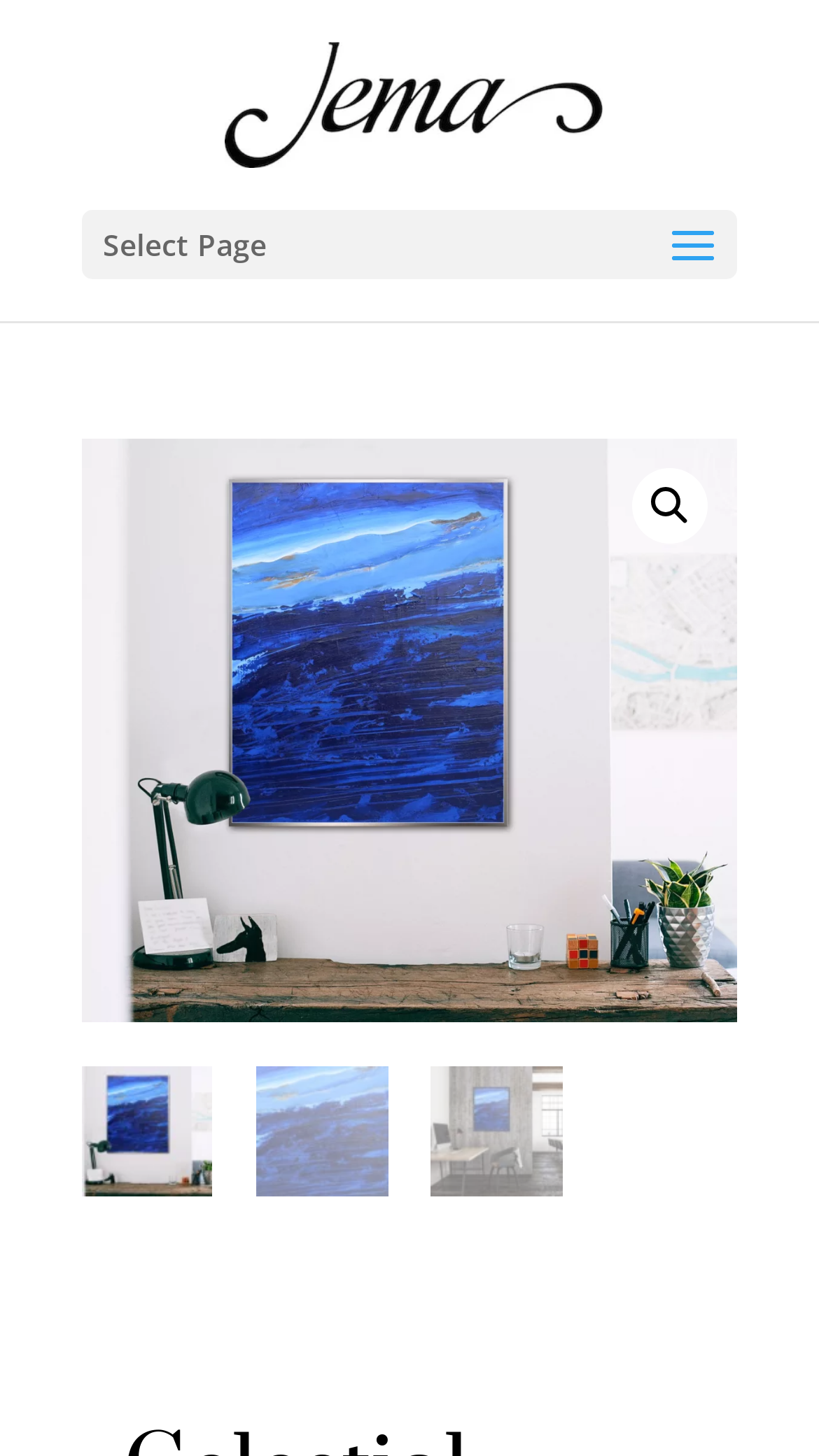Given the element description: "alt="StudioJema"", predict the bounding box coordinates of the UI element it refers to, using four float numbers between 0 and 1, i.e., [left, top, right, bottom].

[0.274, 0.056, 0.736, 0.083]